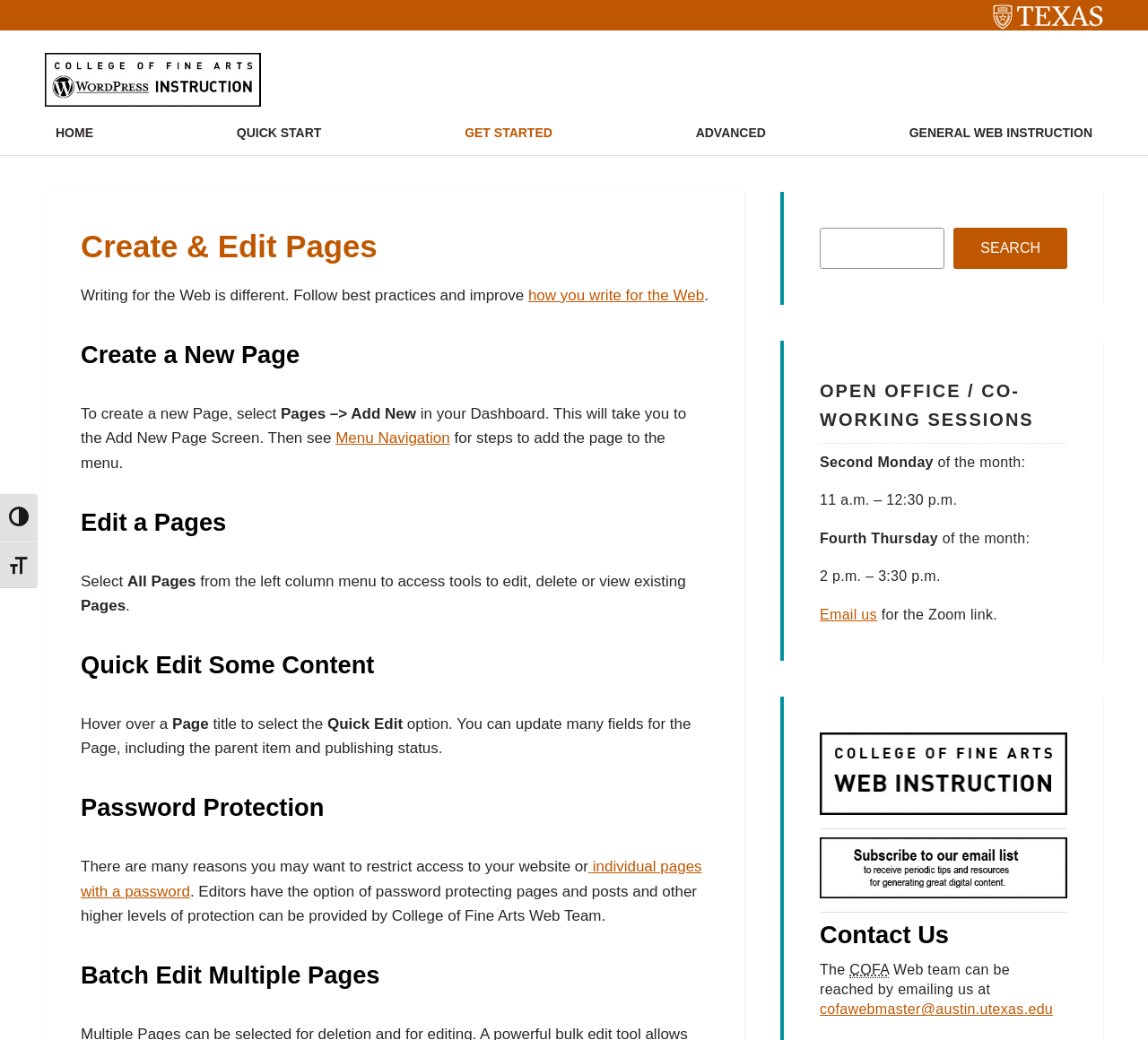Please examine the image and answer the question with a detailed explanation:
What is the purpose of the 'Quick Edit' option?

The 'Quick Edit' option allows you to update many fields for a page, including the parent item and publishing status, without having to navigate to a separate page. This feature is useful for making quick changes to a page.